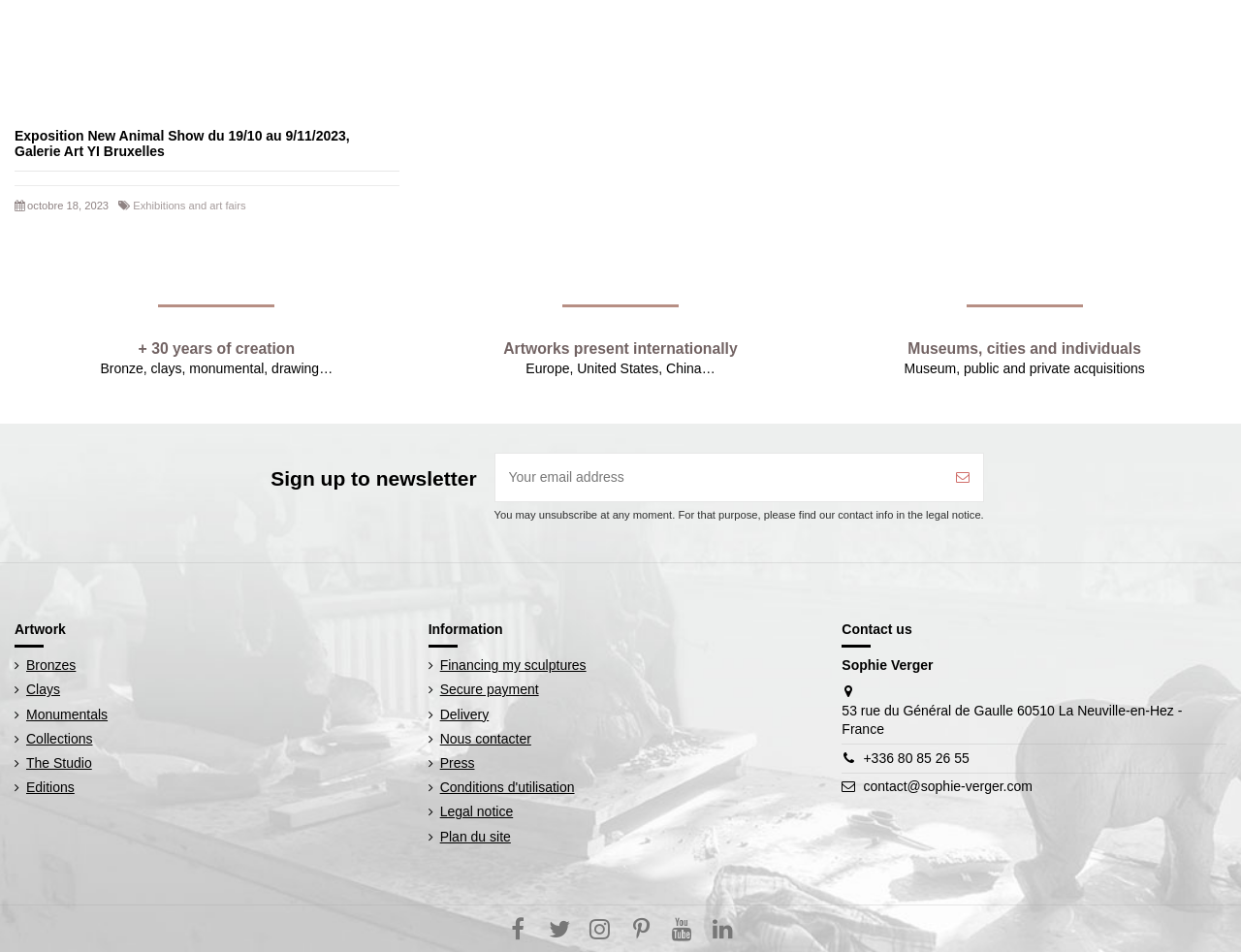Based on the element description: "+336 80 85 26 55", identify the bounding box coordinates for this UI element. The coordinates must be four float numbers between 0 and 1, listed as [left, top, right, bottom].

[0.696, 0.788, 0.781, 0.804]